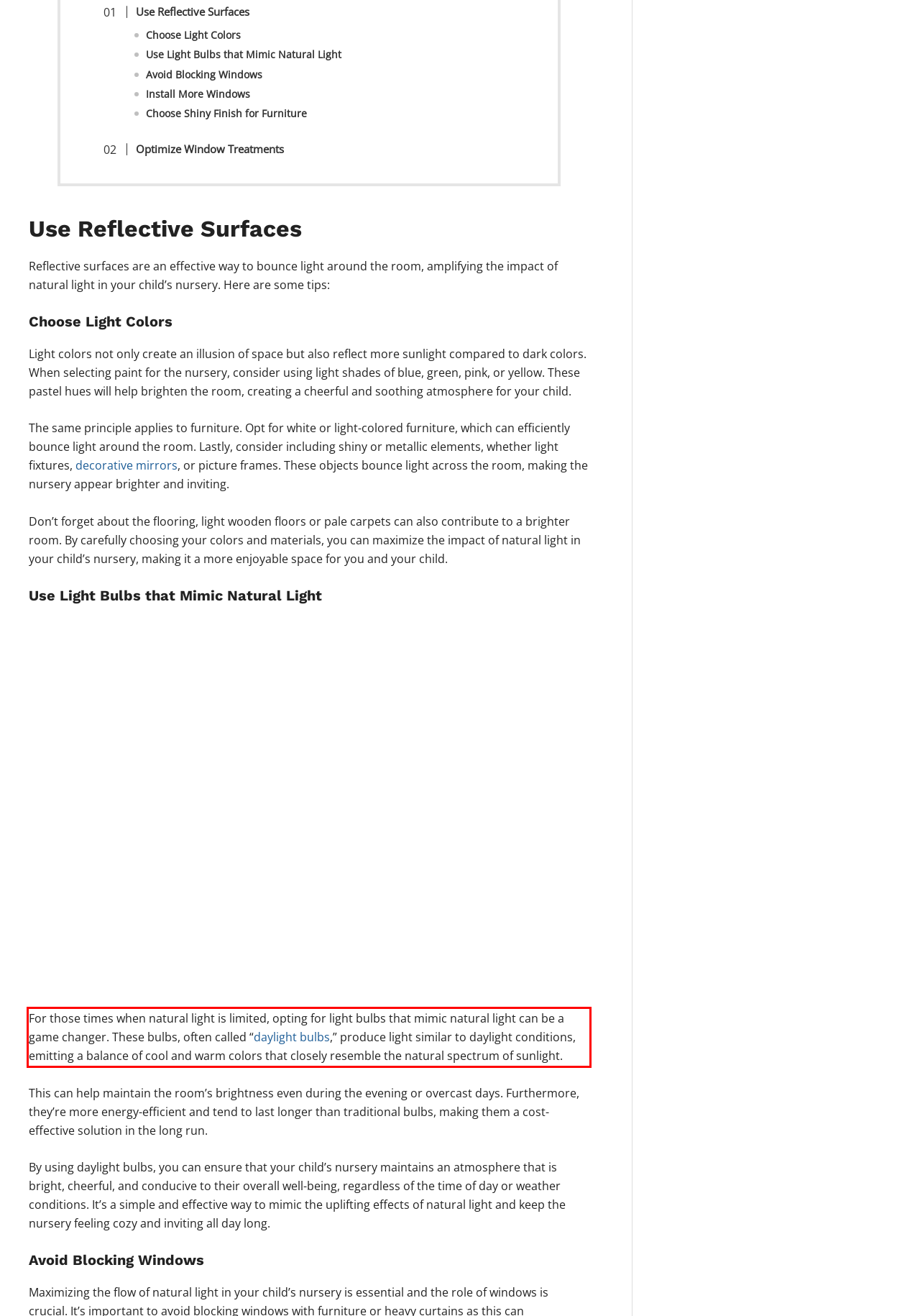You are provided with a webpage screenshot that includes a red rectangle bounding box. Extract the text content from within the bounding box using OCR.

For those times when natural light is limited, opting for light bulbs that mimic natural light can be a game changer. These bulbs, often called “daylight bulbs,” produce light similar to daylight conditions, emitting a balance of cool and warm colors that closely resemble the natural spectrum of sunlight.